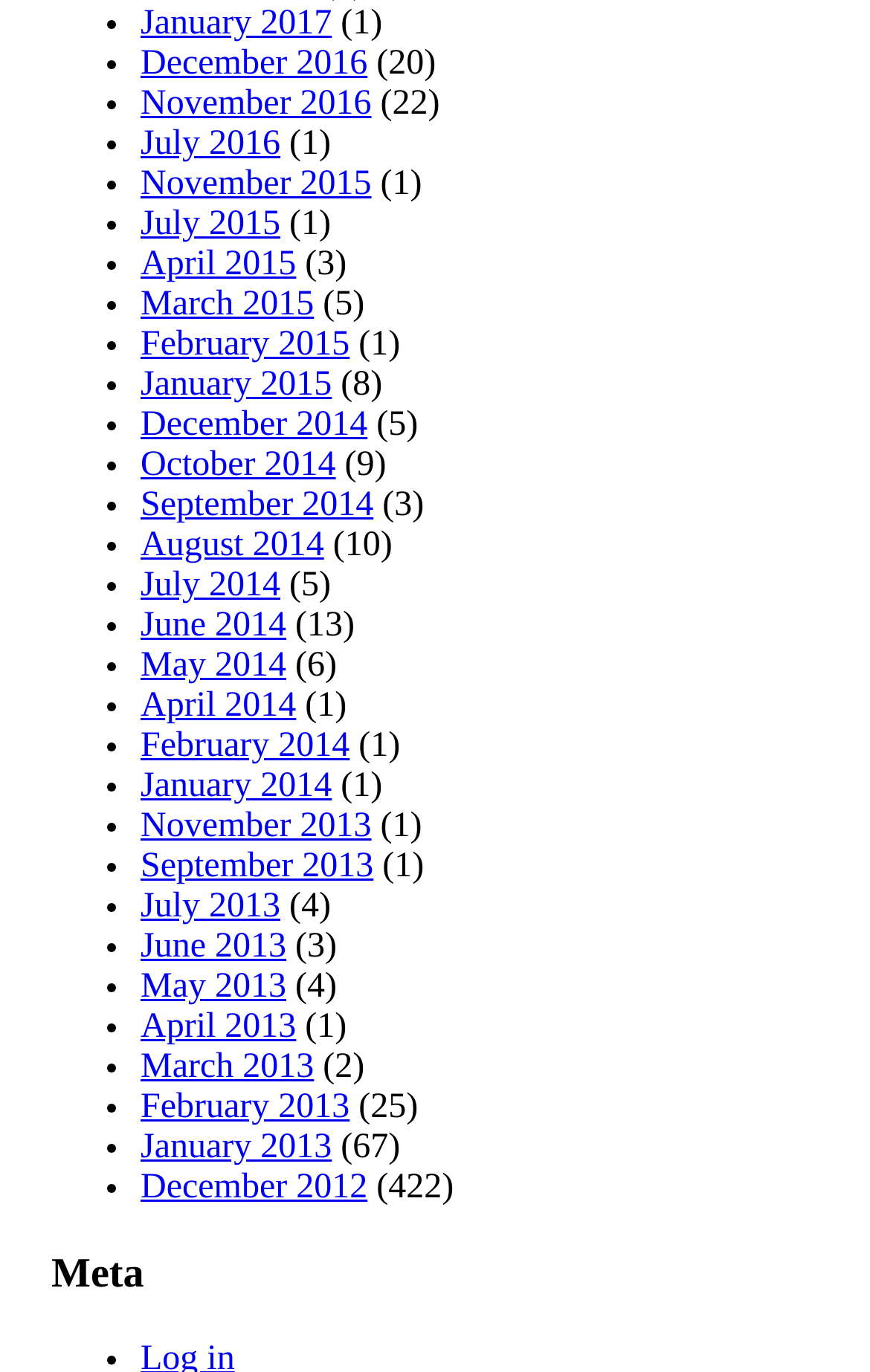Please find the bounding box coordinates of the clickable region needed to complete the following instruction: "View January 2017". The bounding box coordinates must consist of four float numbers between 0 and 1, i.e., [left, top, right, bottom].

[0.162, 0.003, 0.381, 0.031]